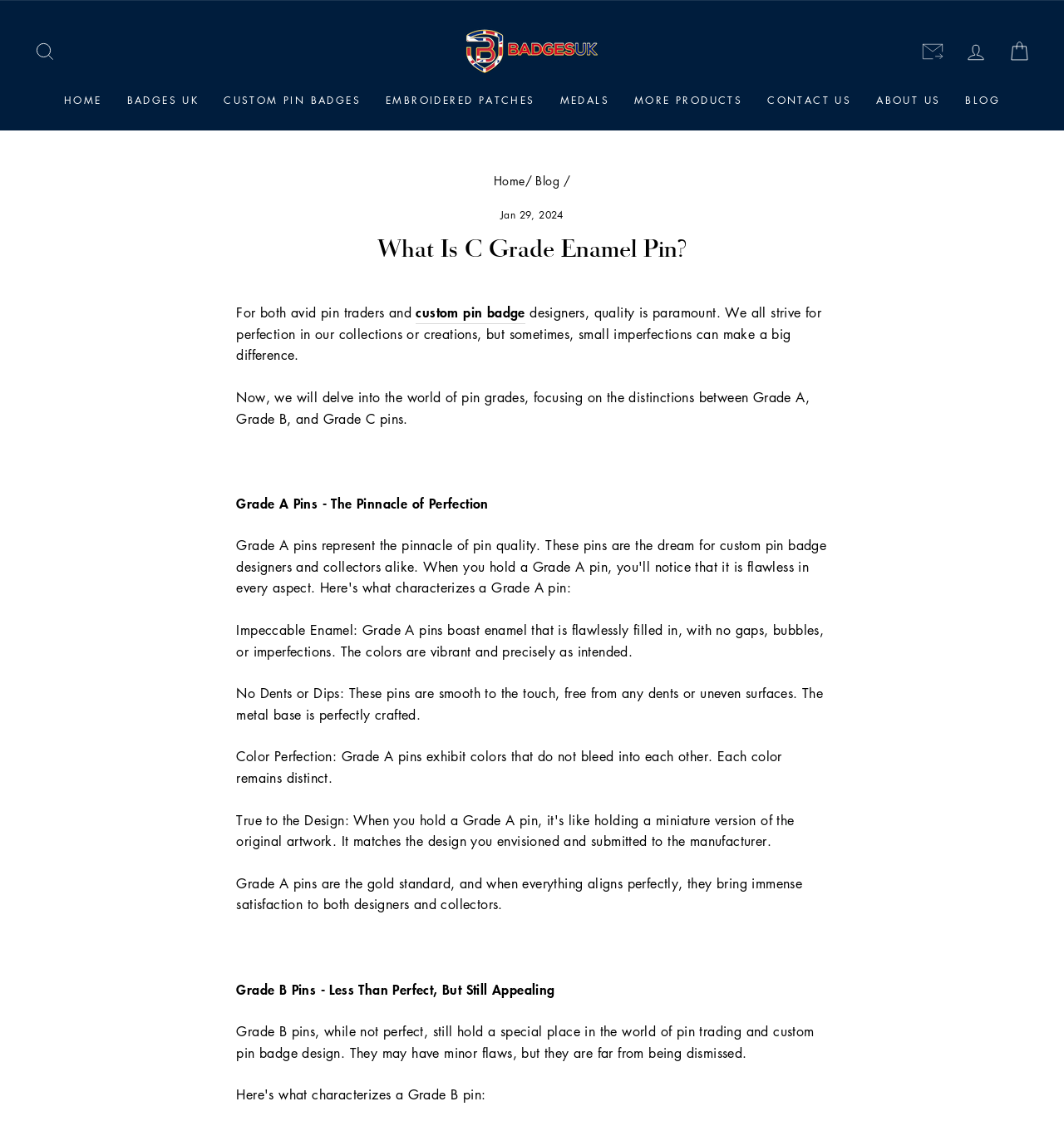Locate the bounding box coordinates of the clickable region necessary to complete the following instruction: "Read the blog". Provide the coordinates in the format of four float numbers between 0 and 1, i.e., [left, top, right, bottom].

[0.896, 0.076, 0.952, 0.101]